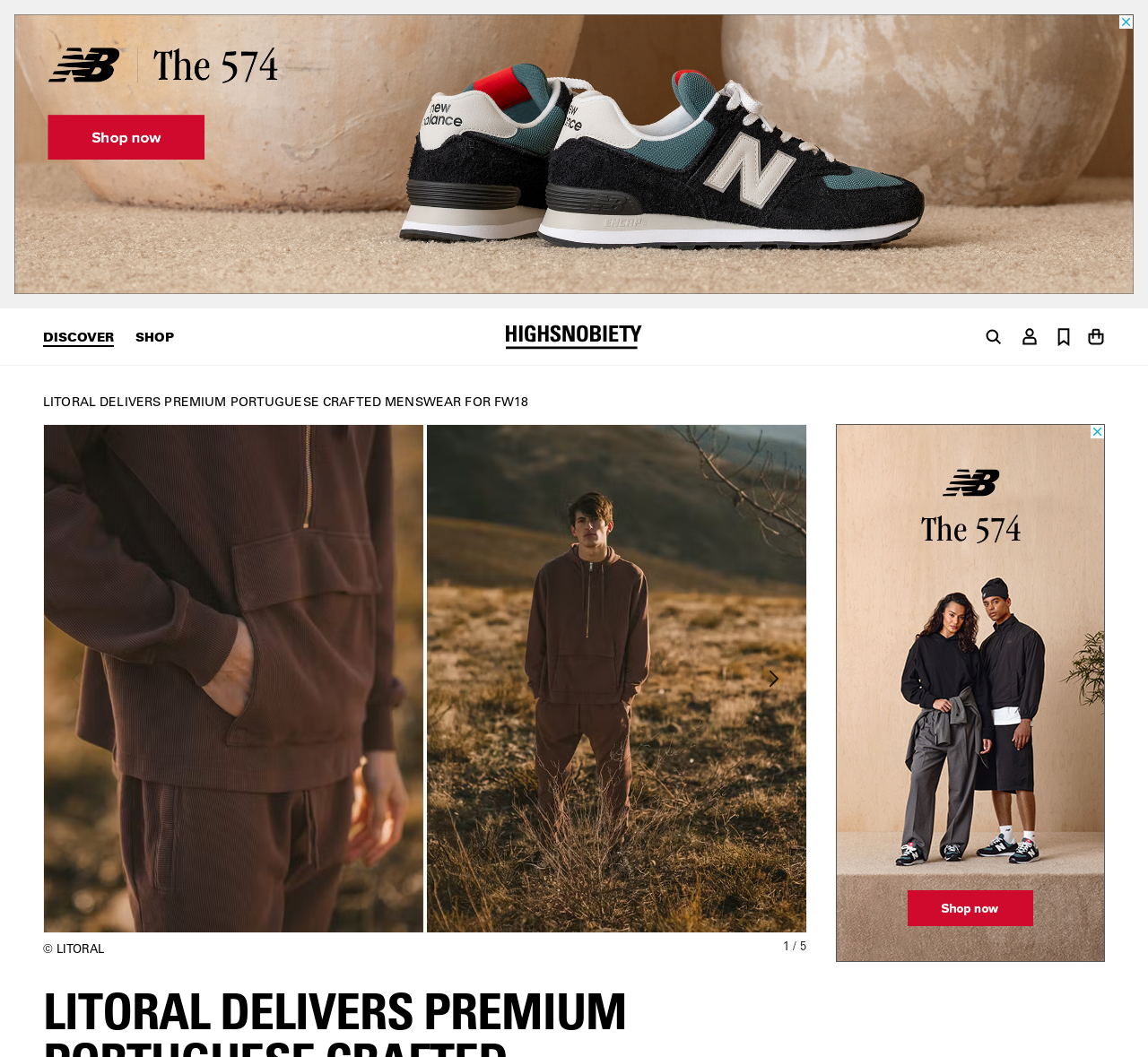Given the description of the UI element: "aria-label="Next Slide"", predict the bounding box coordinates in the form of [left, top, right, bottom], with each value being a float between 0 and 1.

[0.659, 0.629, 0.69, 0.656]